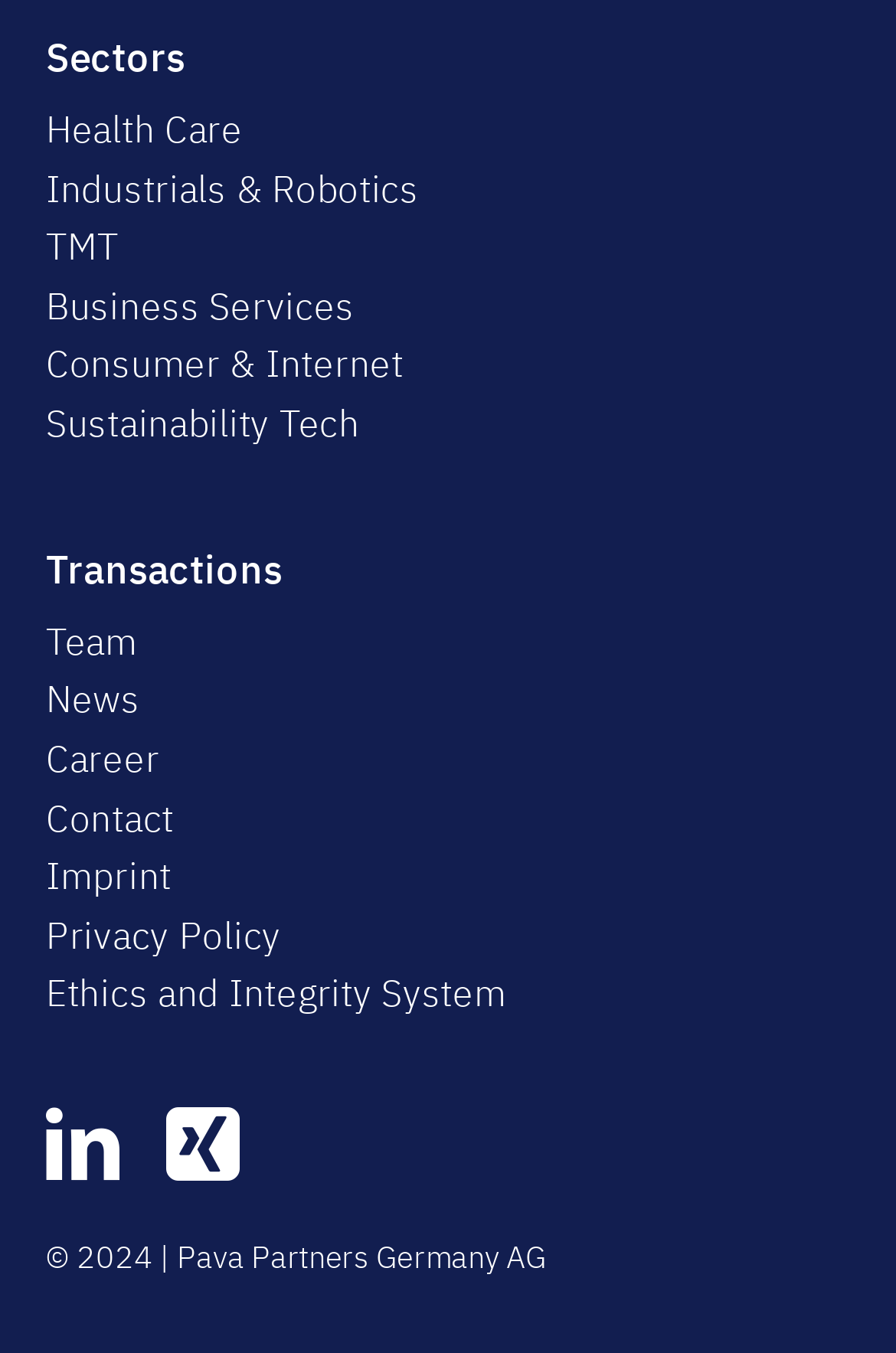Find the bounding box coordinates of the element you need to click on to perform this action: 'Go to Transactions'. The coordinates should be represented by four float values between 0 and 1, in the format [left, top, right, bottom].

[0.051, 0.369, 0.949, 0.453]